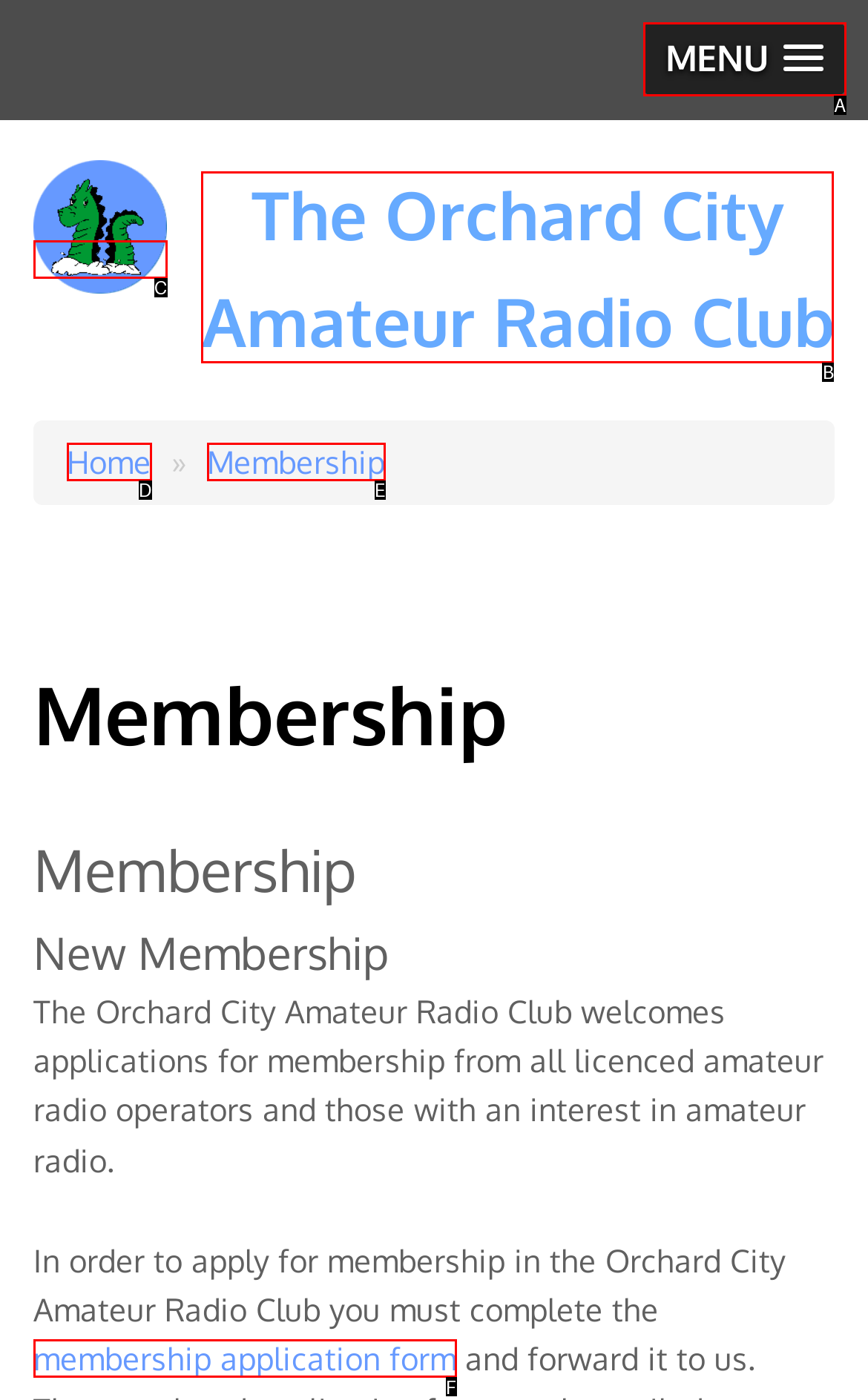Examine the description: MENU and indicate the best matching option by providing its letter directly from the choices.

A